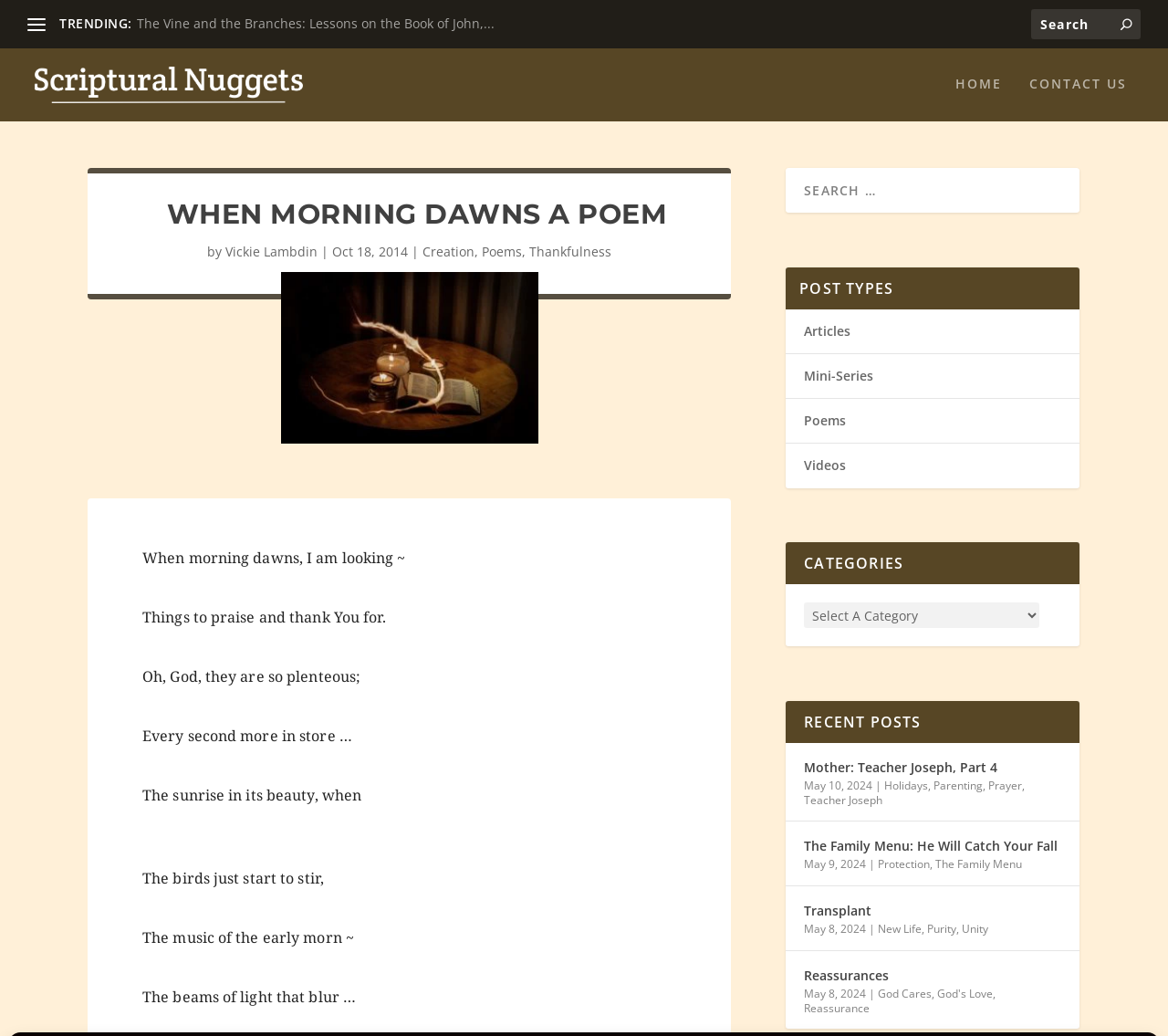Refer to the image and provide an in-depth answer to the question: 
What is the date of the poem?

I determined the date of the poem by looking at the static text element with the text 'Oct 18, 2014' which is located near the poem's title and author's name.